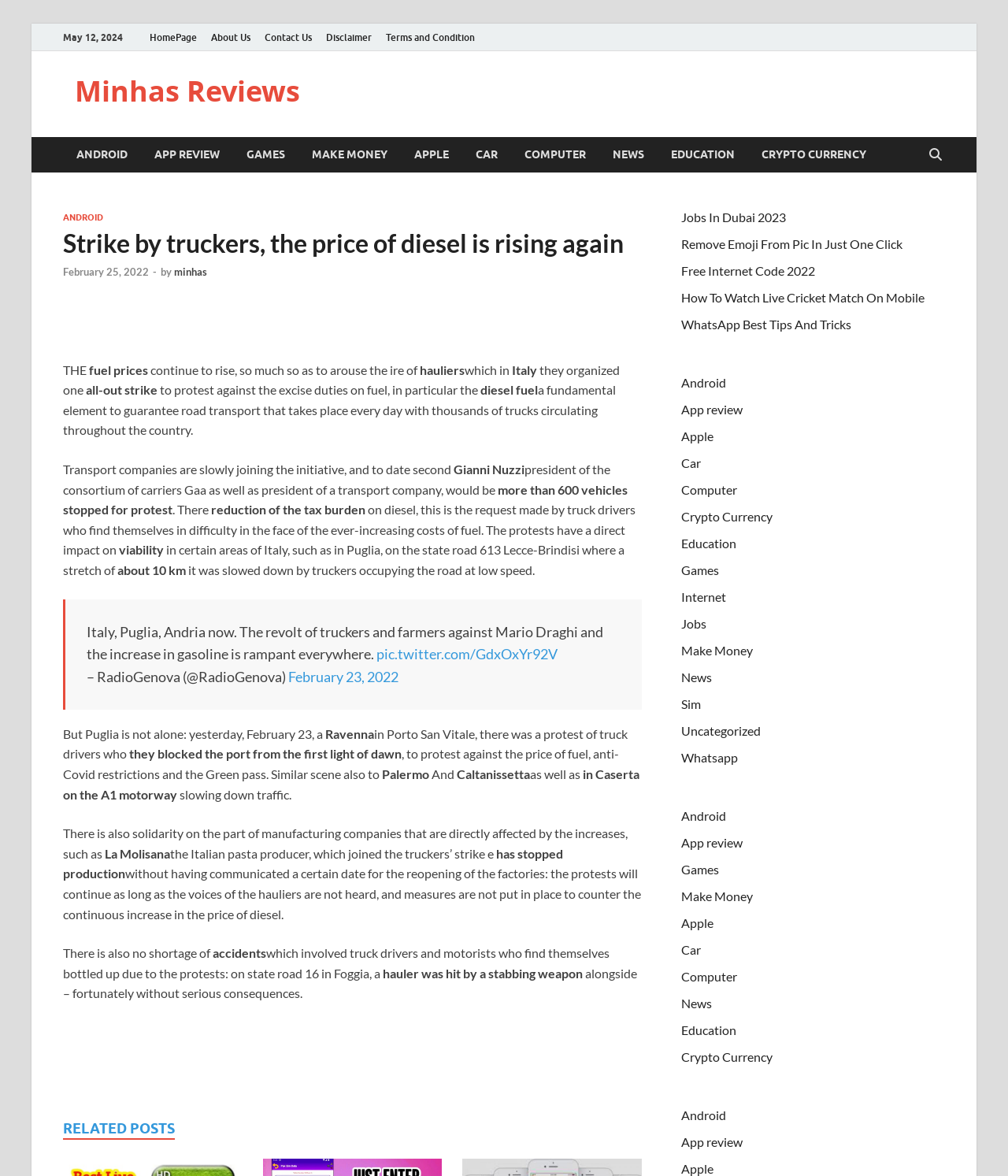Please determine the main heading text of this webpage.

Strike by truckers, the price of diesel is rising again